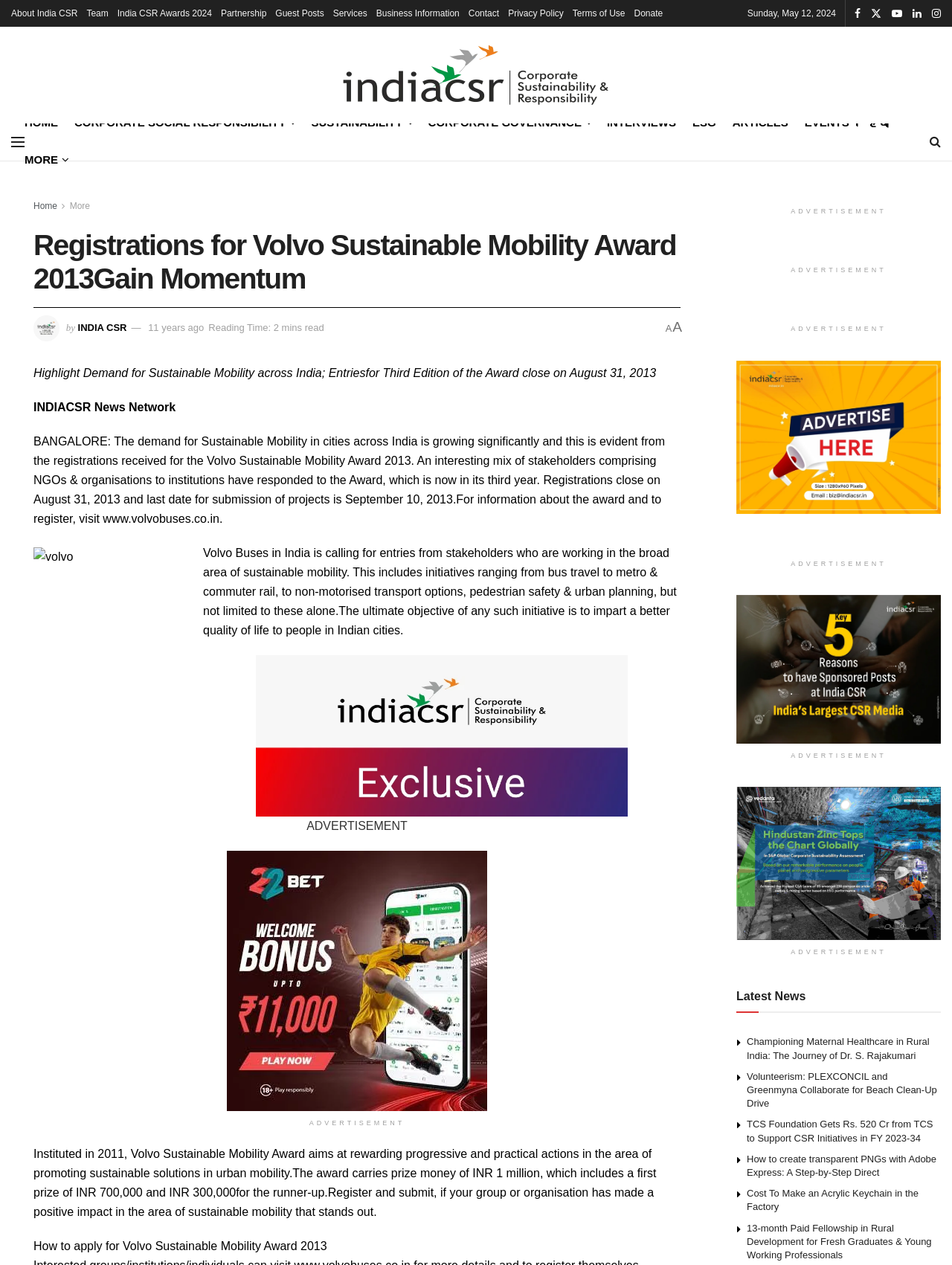Describe in detail what you see on the webpage.

The webpage is about India CSR, a platform focused on corporate social responsibility. At the top, there is a navigation menu with links to various sections, including "About India CSR", "Team", "India CSR Awards 2024", and more. Below the navigation menu, there is a section with a date "Sunday, May 12, 2024" and an image.

The main content of the webpage is an article about the Volvo Sustainable Mobility Award 2013, which aims to promote sustainable mobility in Indian cities. The article highlights the growing demand for sustainable mobility and the various stakeholders who have responded to the award. It also provides information on how to apply for the award and the prize money.

On the left side of the webpage, there is a section with links to various categories, including "HOME", "CORPORATE SOCIAL RESPONSIBILITY", "SUSTAINABILITY", and more. Below this section, there is a link to "MORE" and a search icon.

Throughout the webpage, there are several advertisements and sponsored posts, including images and links to various companies and organizations. At the bottom of the webpage, there is a section with latest news articles, each with a heading and a link to the full article.

Overall, the webpage is well-organized and easy to navigate, with a clear focus on corporate social responsibility and sustainable mobility.